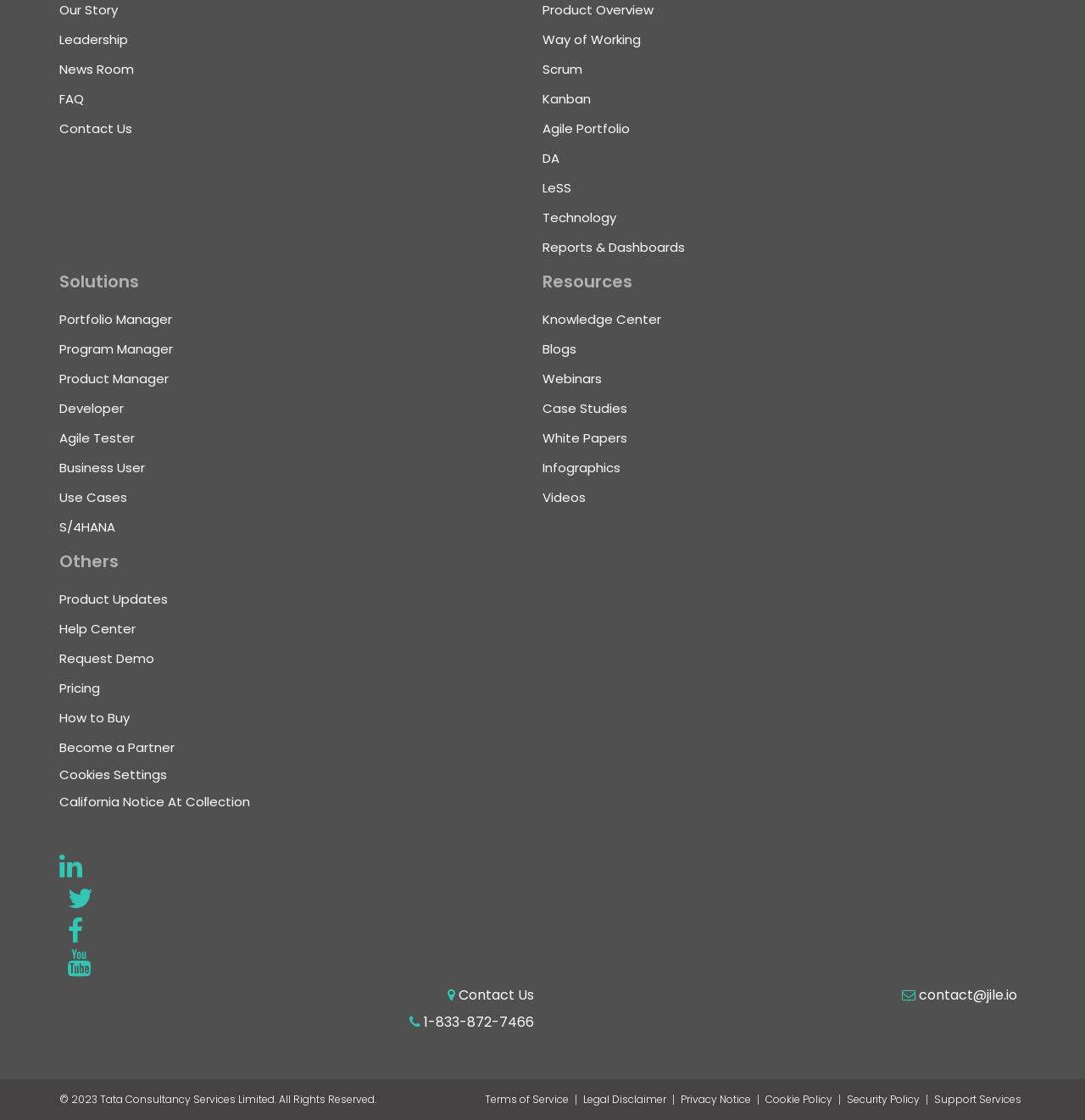Please identify the bounding box coordinates for the region that you need to click to follow this instruction: "Click on Our Story".

[0.055, 0.0, 0.109, 0.016]